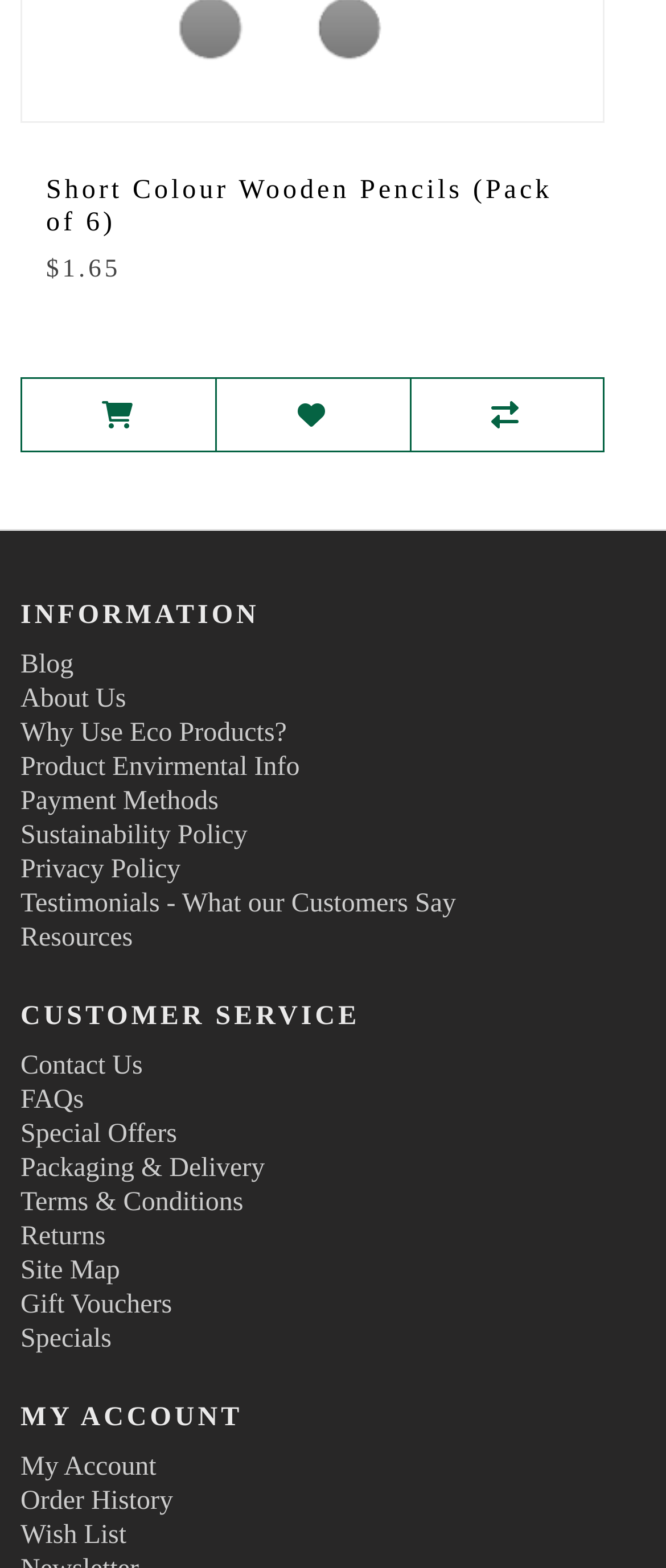Give a one-word or short phrase answer to this question: 
What are the three options below the product title?

Add to Cart, Add to Wish List, Compare this Product